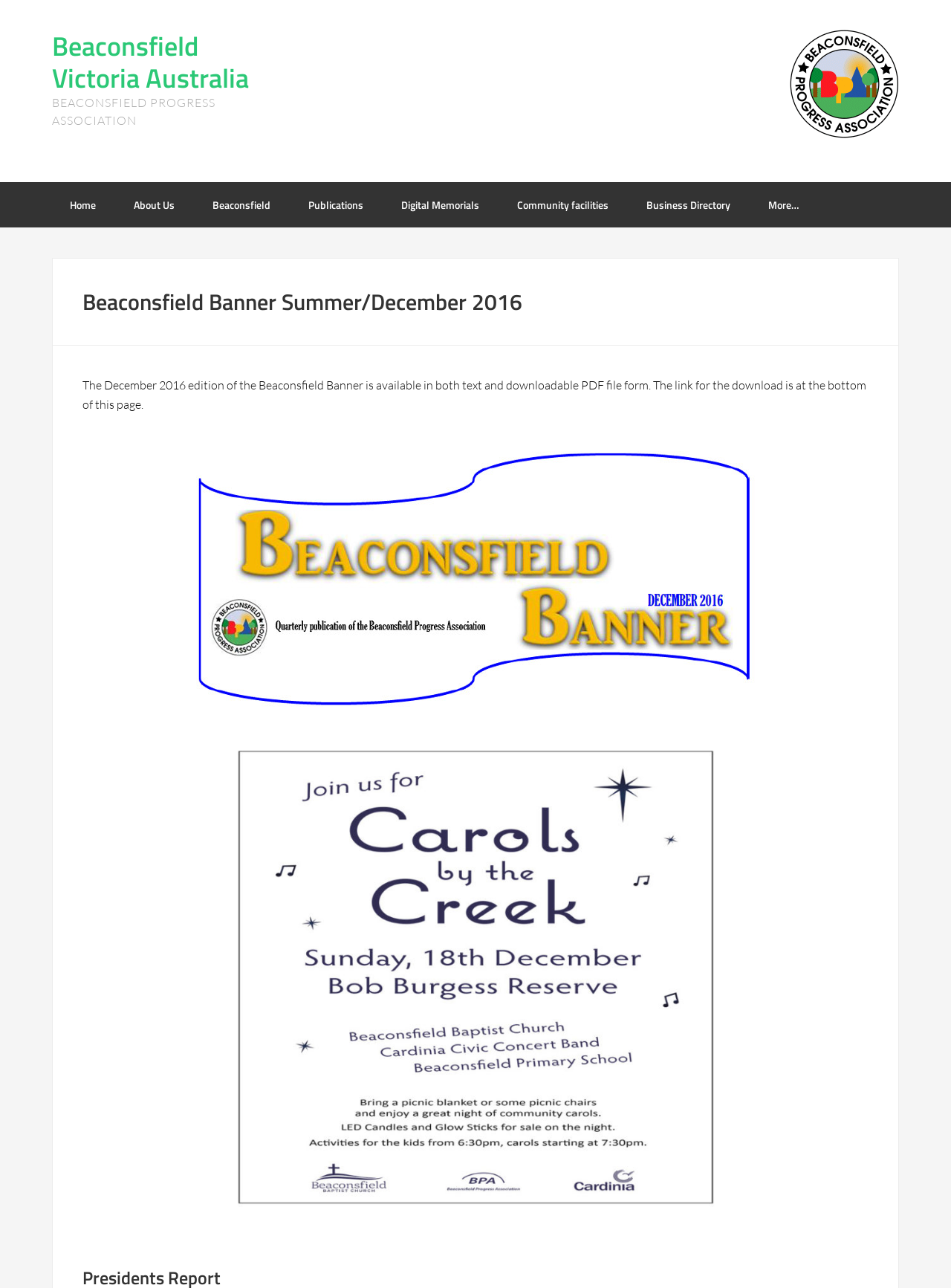Please find and report the primary heading text from the webpage.

Beaconsfield Banner Summer/December 2016